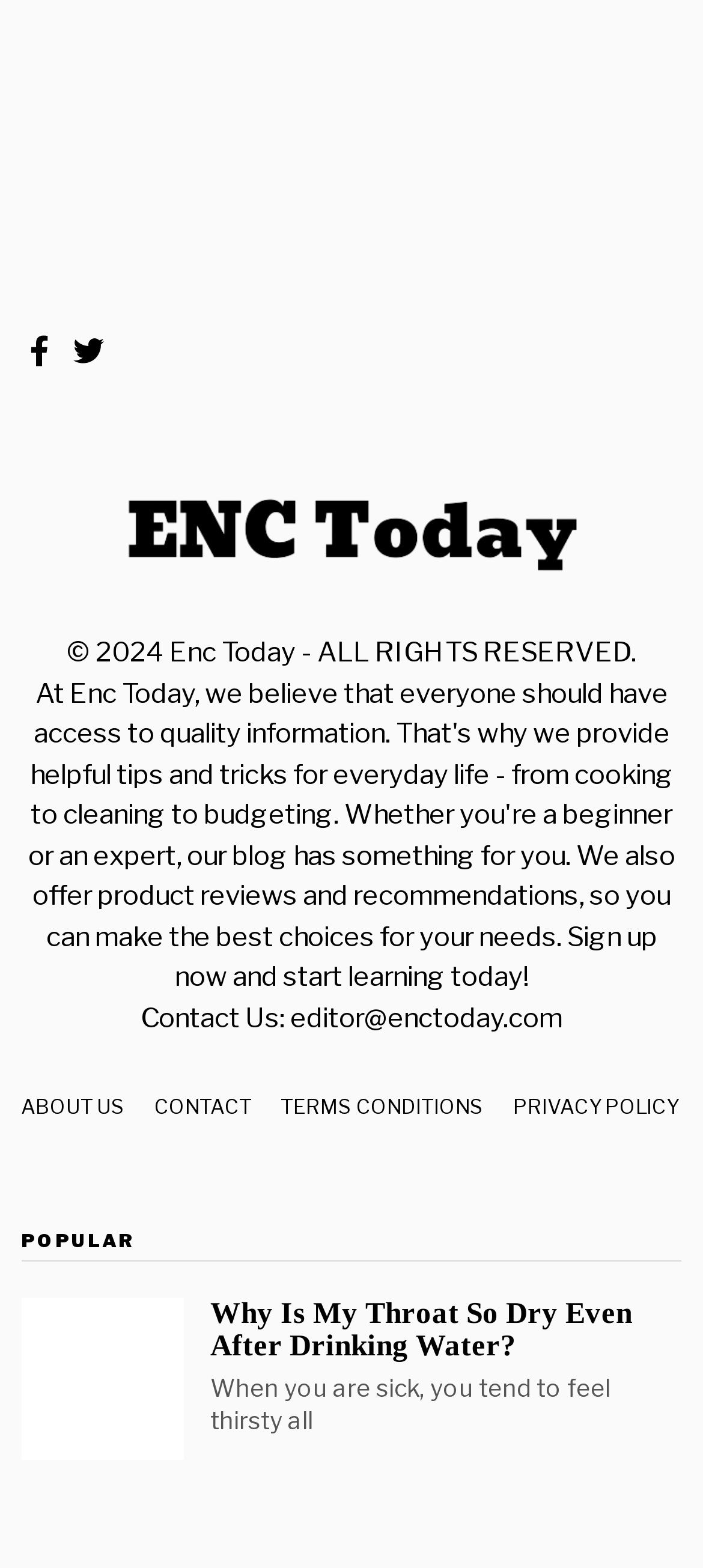What is the text of the link at the bottom left of the webpage?
Using the image, provide a concise answer in one word or a short phrase.

ABOUT US